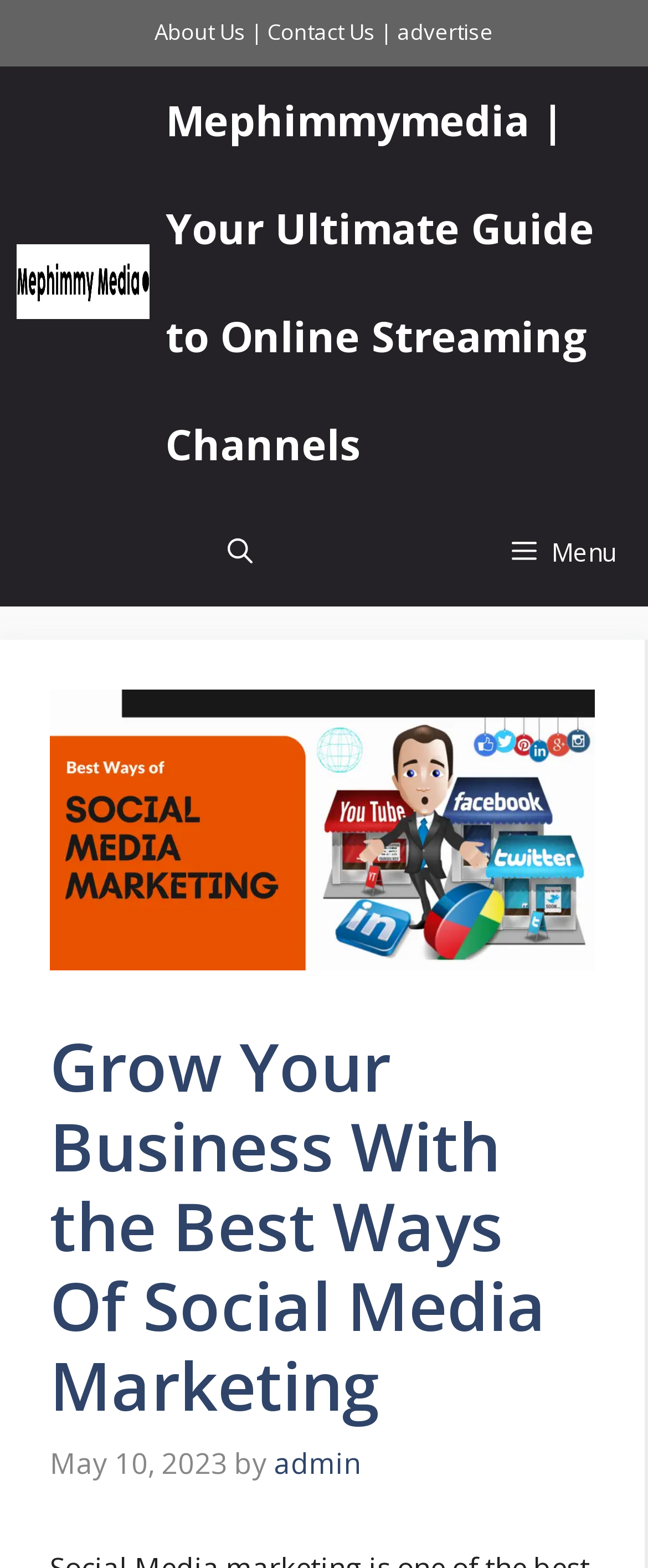Please answer the following question using a single word or phrase: 
What is the date of the latest article?

May 10, 2023